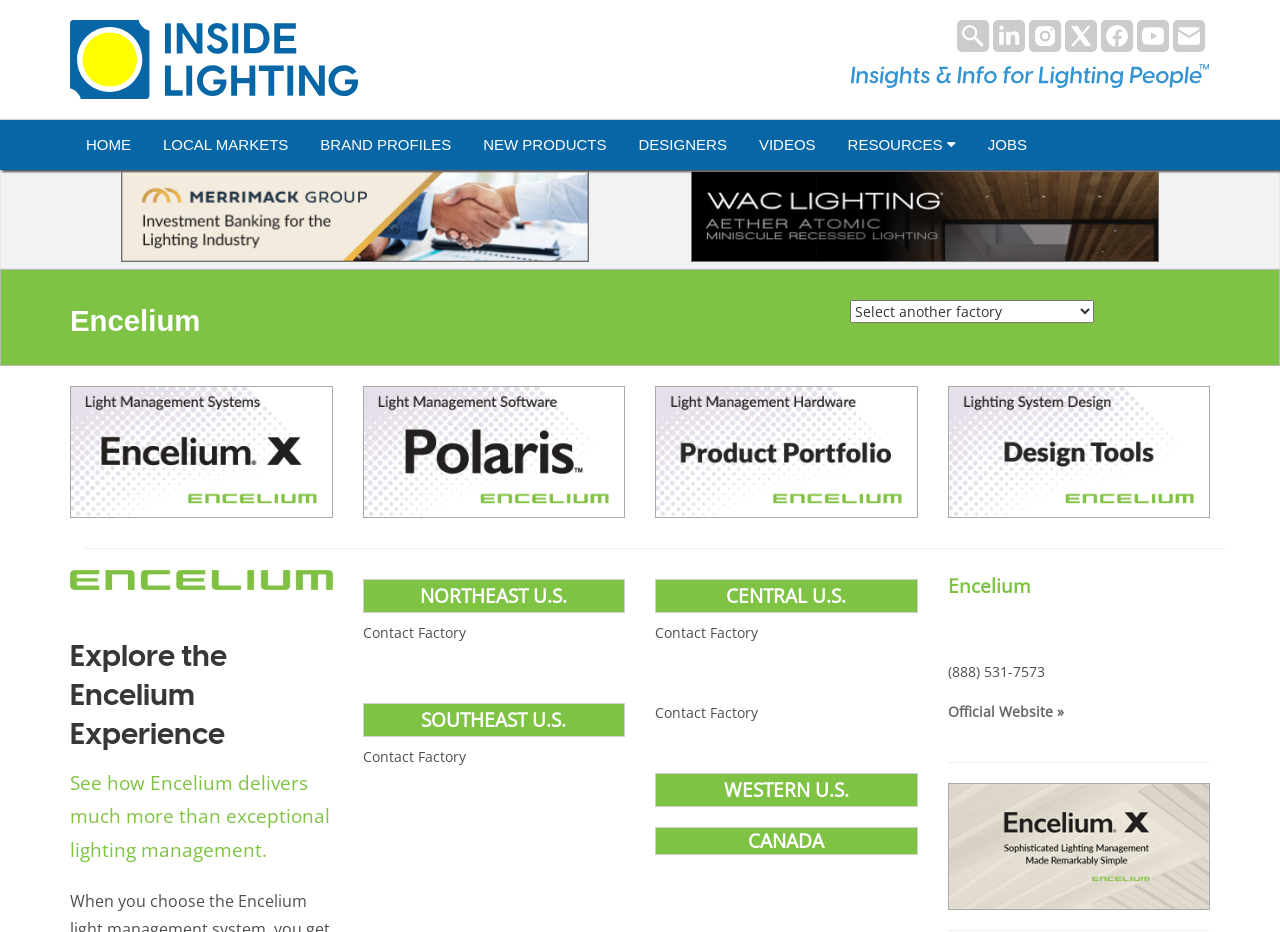How many regions are listed for contacting factories?
Please provide a full and detailed response to the question.

I counted the number of regions listed for contacting factories by looking at the tables in the middle of the webpage, where I found regions listed as NORTHEAST U.S., SOUTHEAST U.S., CENTRAL U.S., WESTERN U.S., and CANADA.